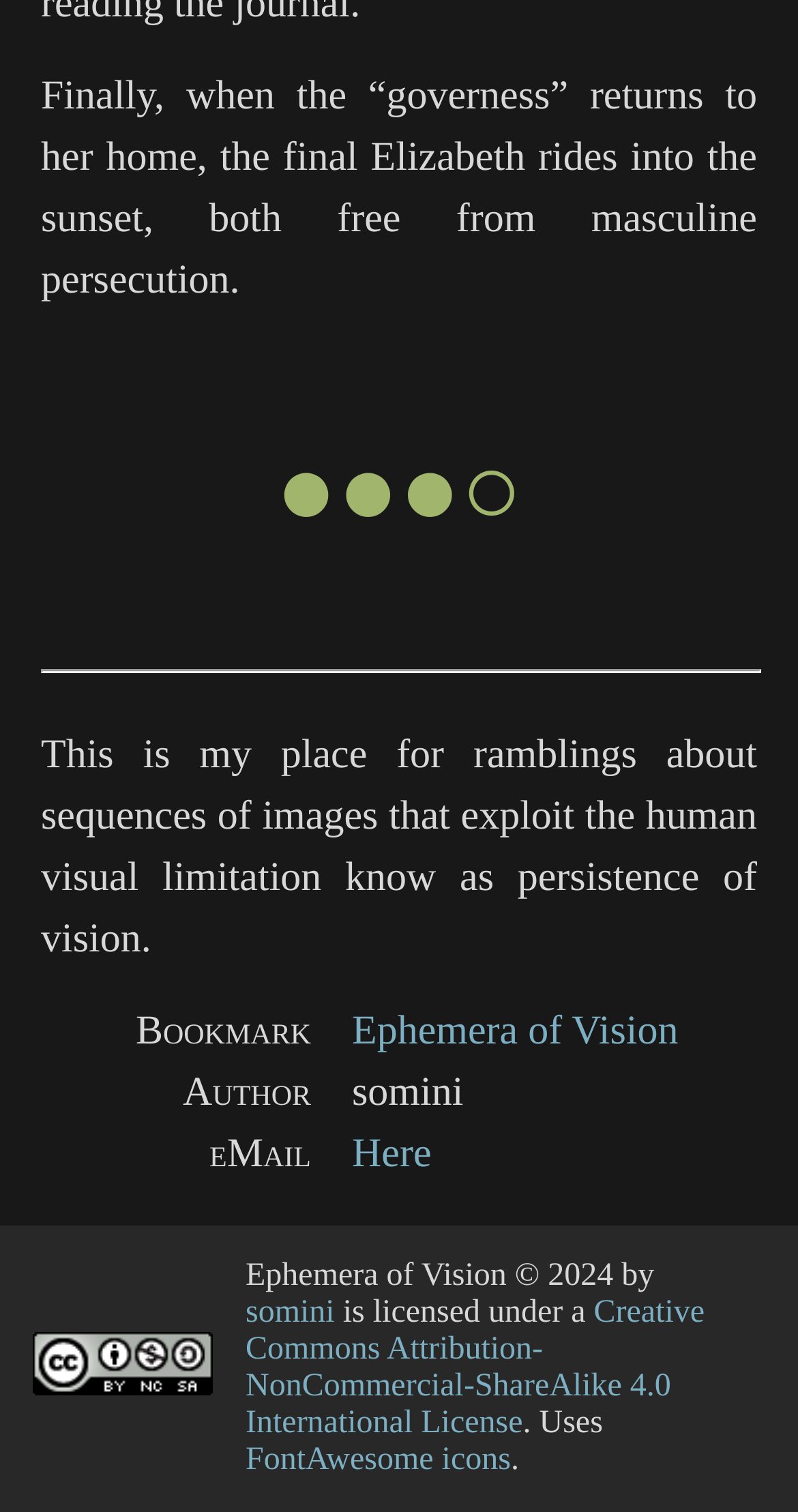What is the license of the content?
Look at the screenshot and provide an in-depth answer.

The license is mentioned in the link element with ID 38, which is part of the content info section at the bottom of the webpage.